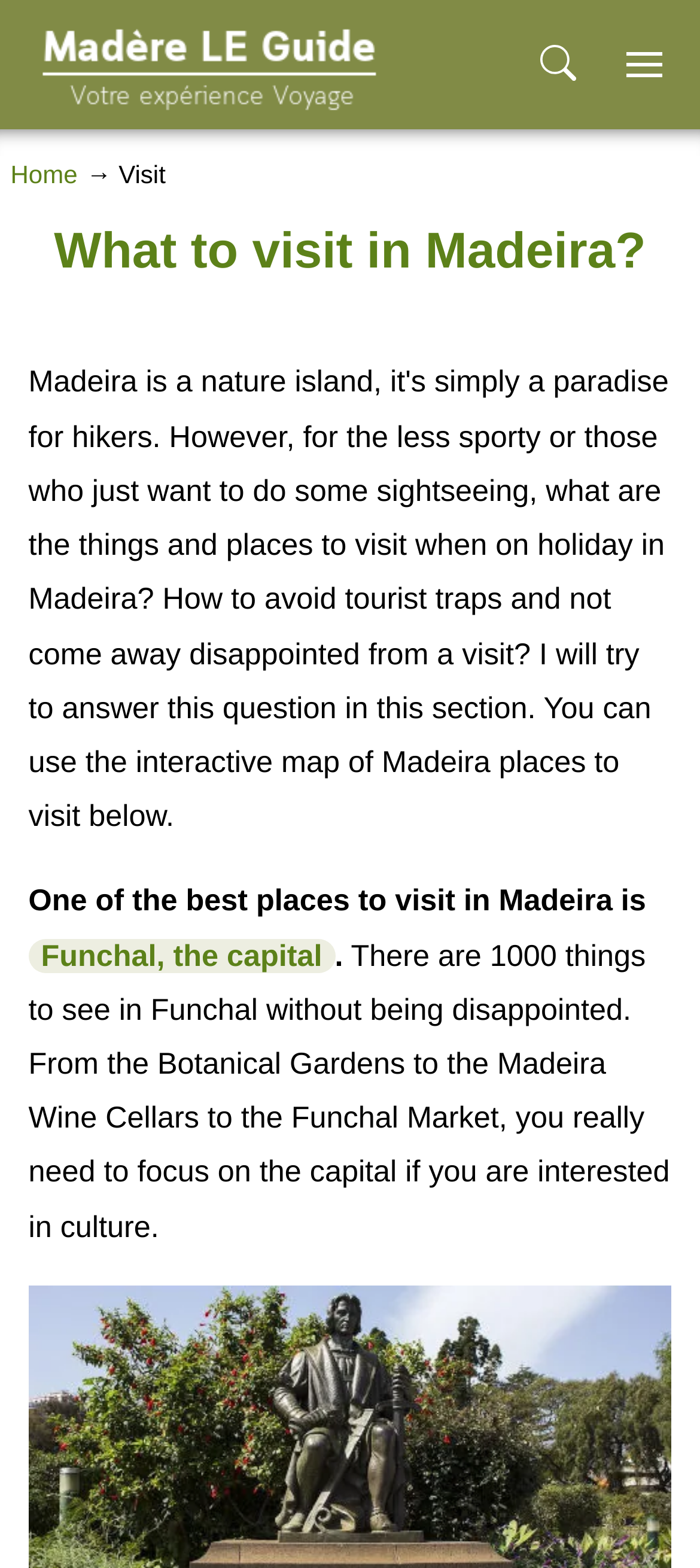What can be found in Funchal?
Examine the webpage screenshot and provide an in-depth answer to the question.

The webpage mentions that in Funchal, you can find many attractions, including Botanical Gardens, Madeira Wine Cellars, and Funchal Market, which suggests that Funchal is a culturally rich city.